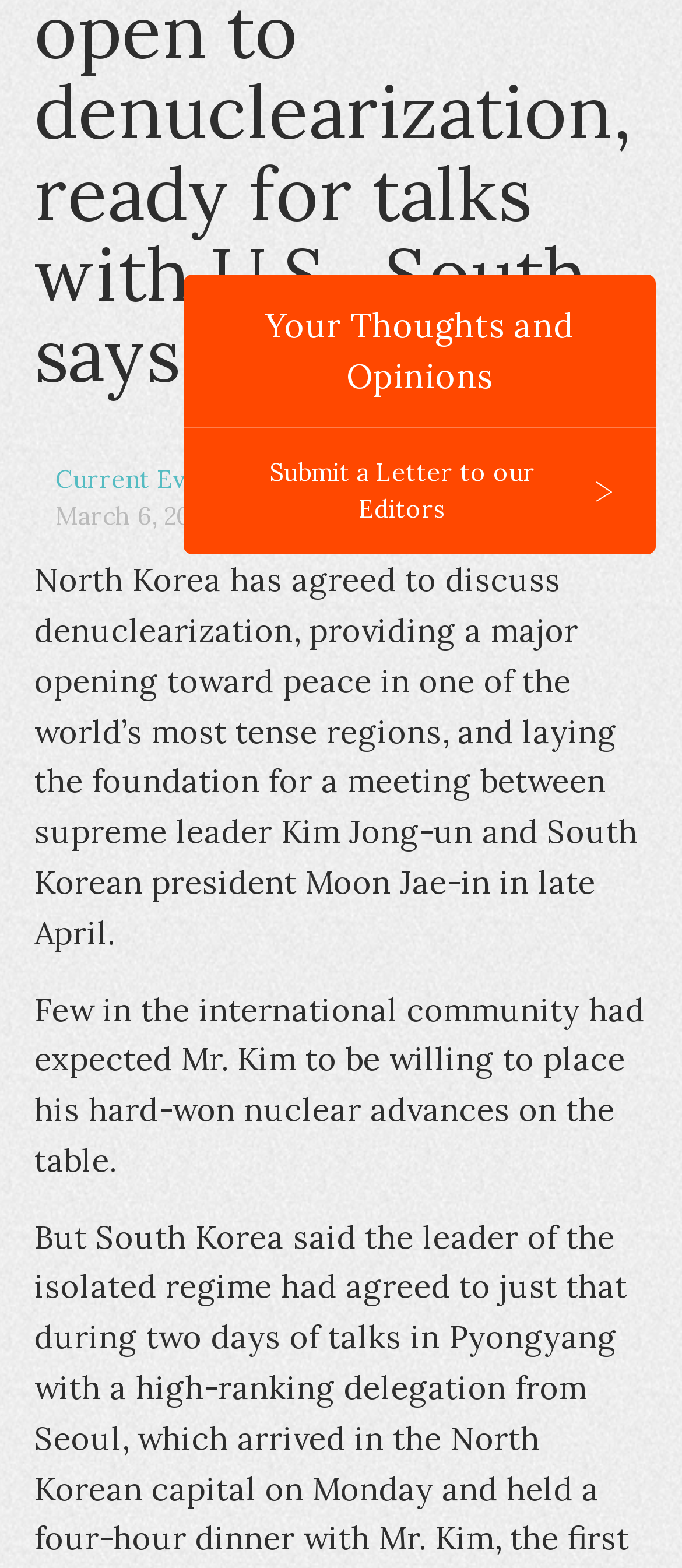Using the provided element description, identify the bounding box coordinates as (top-left x, top-left y, bottom-right x, bottom-right y). Ensure all values are between 0 and 1. Description: Current Events

[0.081, 0.296, 0.355, 0.316]